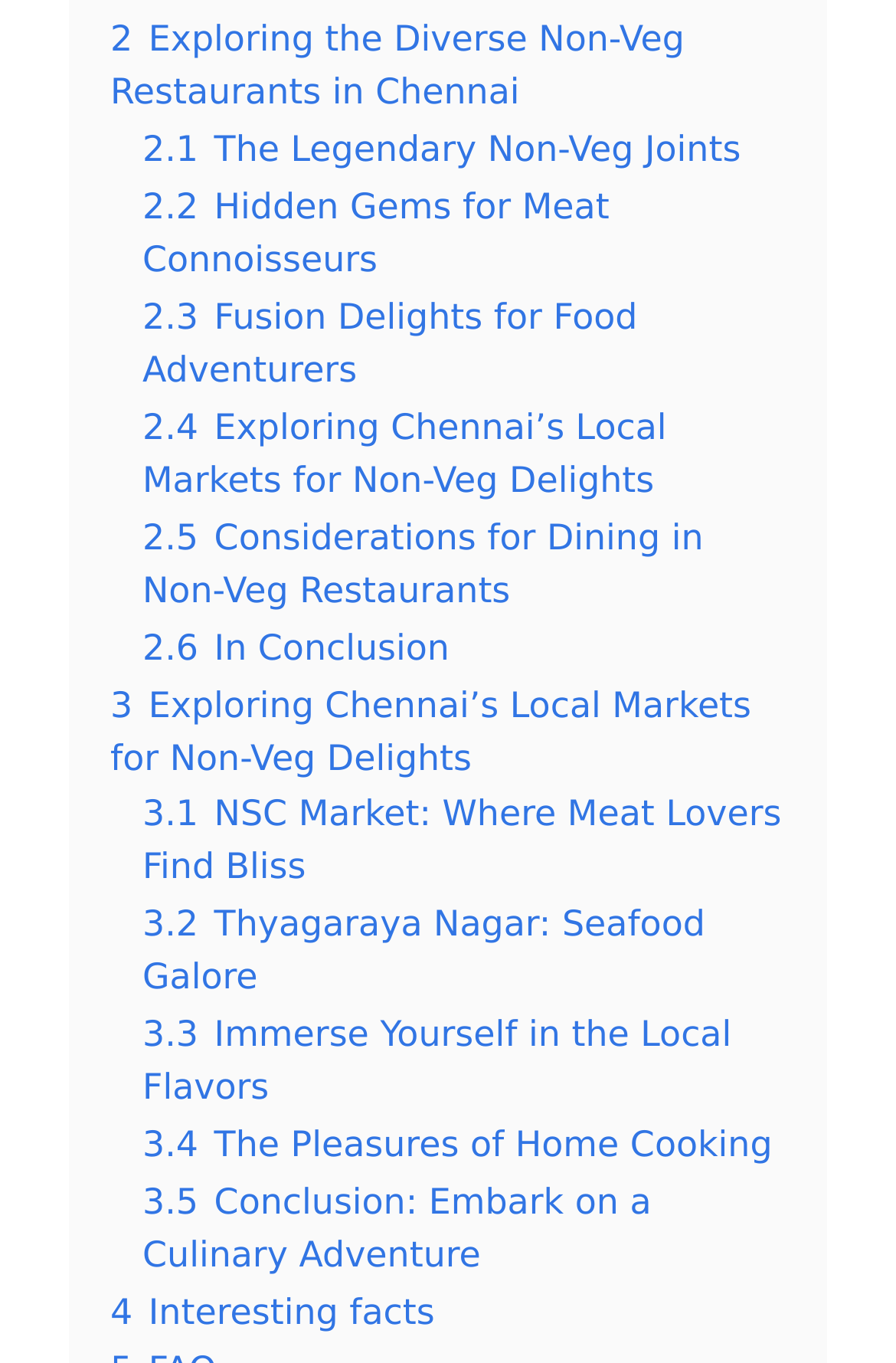Identify the bounding box coordinates for the element you need to click to achieve the following task: "Explore the diverse non-veg restaurants in Chennai". Provide the bounding box coordinates as four float numbers between 0 and 1, in the form [left, top, right, bottom].

[0.123, 0.014, 0.764, 0.083]